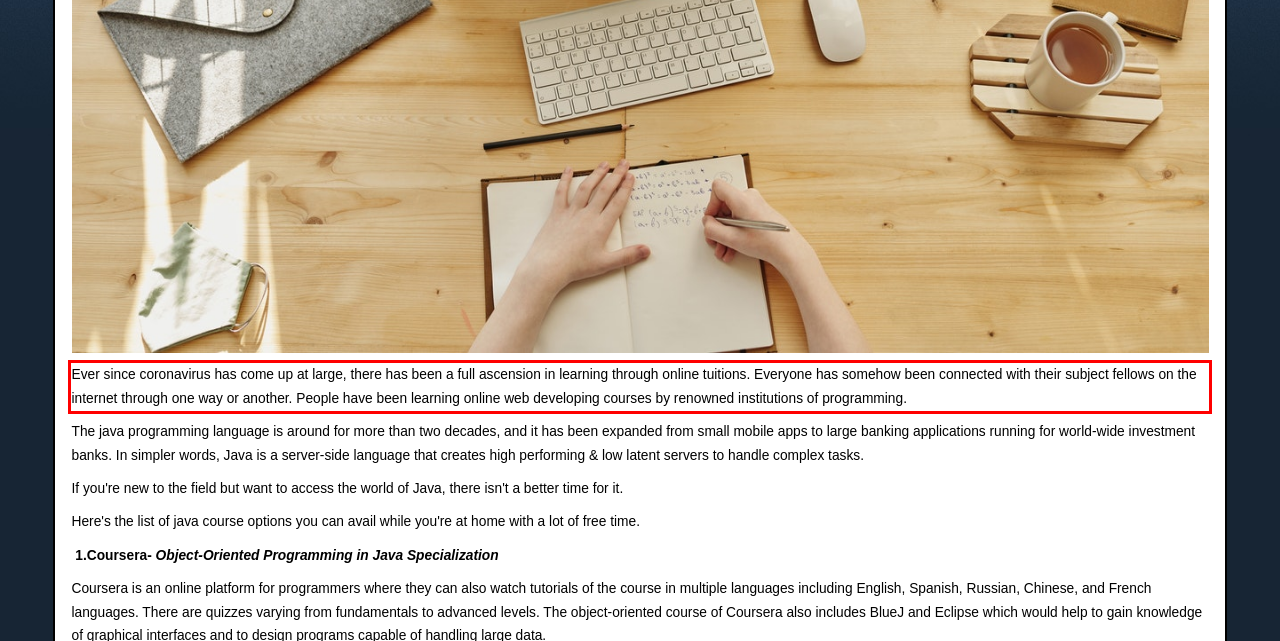From the provided screenshot, extract the text content that is enclosed within the red bounding box.

Ever since coronavirus has come up at large, there has been a full ascension in learning through online tuitions. Everyone has somehow been connected with their subject fellows on the internet through one way or another. People have been learning online web developing courses by renowned institutions of programming.